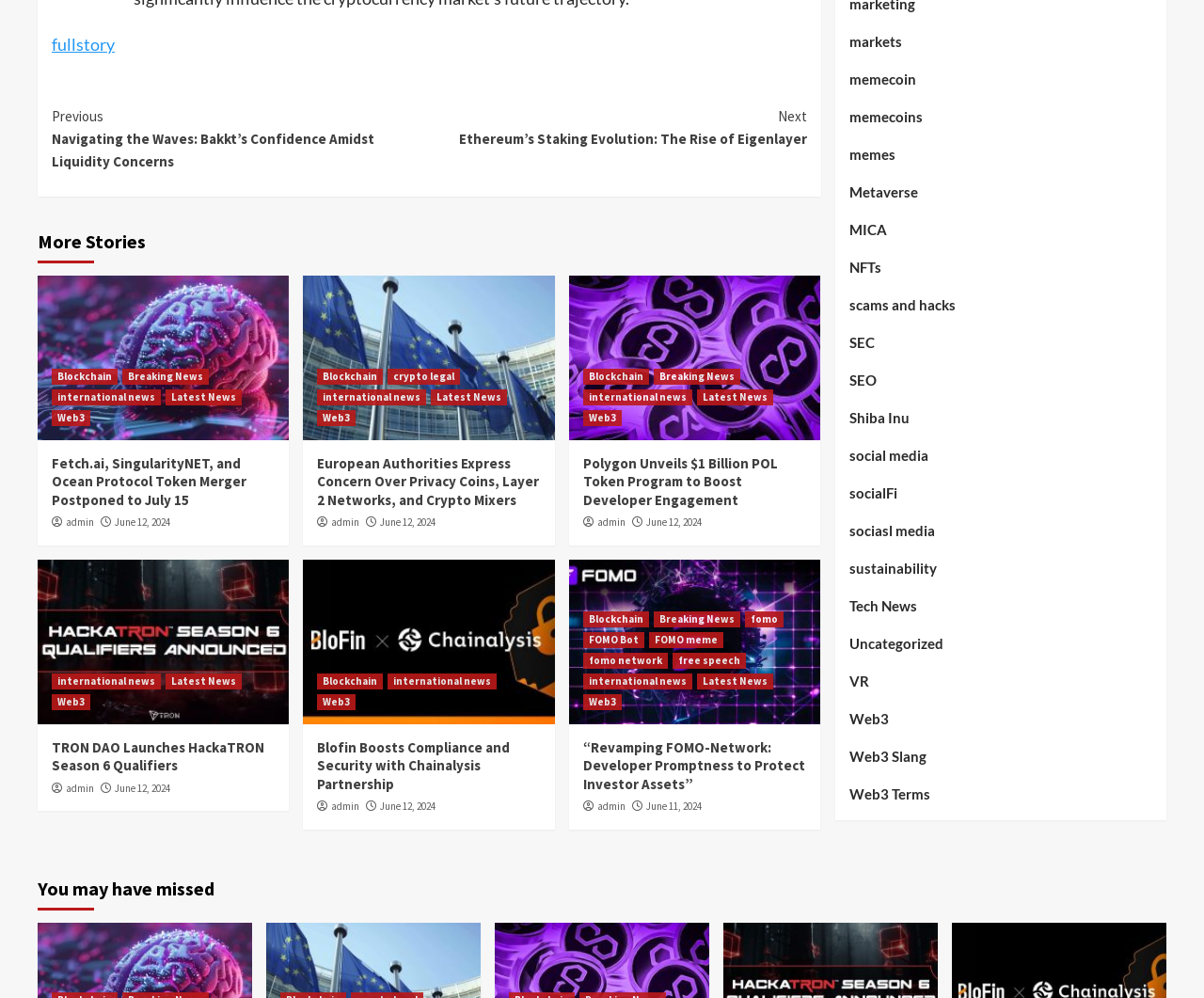Determine the bounding box coordinates of the clickable region to follow the instruction: "Check 'TRON DAO Launches HackaTRON Season 6 Qualifiers'".

[0.043, 0.74, 0.229, 0.776]